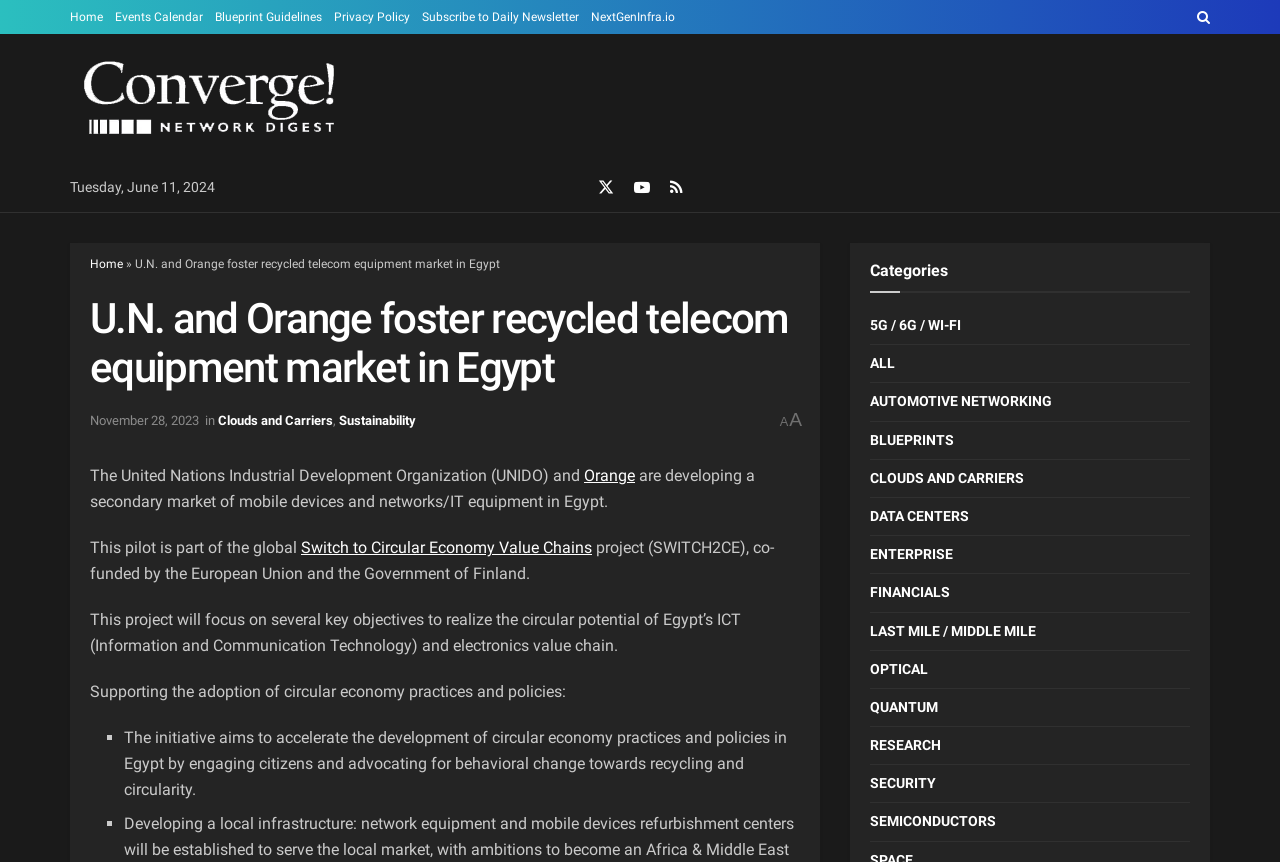Illustrate the webpage with a detailed description.

The webpage is about the United Nations Industrial Development Organization (UNIDO) and Orange developing a secondary market of mobile devices and networks/IT equipment in Egypt. 

At the top of the page, there is a navigation bar with six links: "Home", "Events Calendar", "Blueprint Guidelines", "Privacy Policy", "Subscribe to Daily Newsletter", and "NextGenInfra.io". On the right side of the navigation bar, there is a search icon. 

Below the navigation bar, there is a logo of "Converge Digest" with a link to the website. Next to the logo, there is a date "Tuesday, June 11, 2024". 

On the left side of the page, there is a sidebar with a heading "U.N. and Orange foster recycled telecom equipment market in Egypt". Below the heading, there are three links: "Home", "November 28, 2023", and "Clouds and Carriers". 

The main content of the page is divided into several sections. The first section describes the project, stating that UNIDO and Orange are developing a secondary market of mobile devices and networks/IT equipment in Egypt. 

The second section explains that this project is part of the global "Switch to Circular Economy Value Chains" project, co-funded by the European Union and the Government of Finland. 

The third section outlines the objectives of the project, which include supporting the adoption of circular economy practices and policies. There are two bullet points in this section, each describing a key objective of the project. 

On the right side of the page, there is a section titled "Categories" with 14 links to different categories, including "5G / 6G / WI-FI", "ALL", "AUTOMOTIVE NETWORKING", and "SECURITY".